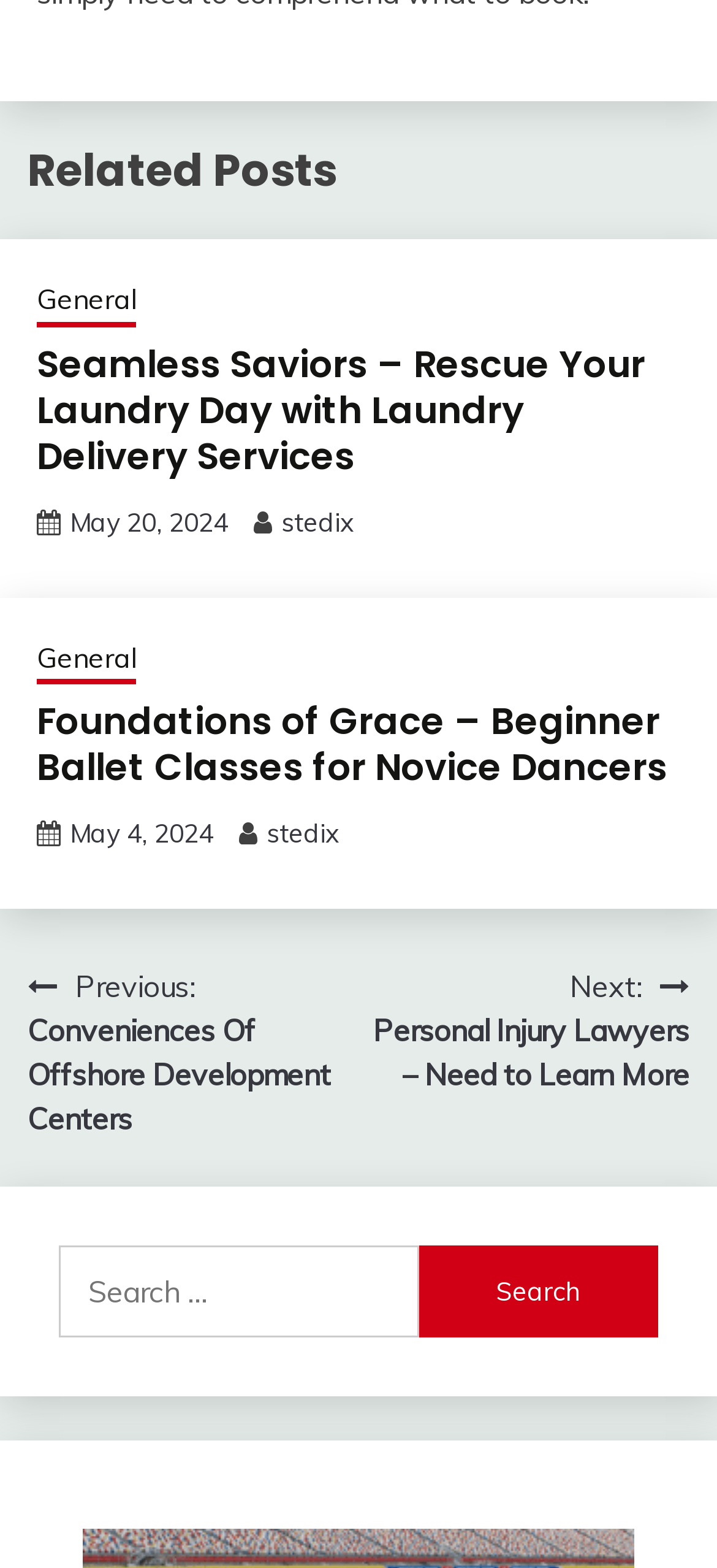Please identify the bounding box coordinates of the element's region that I should click in order to complete the following instruction: "Click on 'Related Posts'". The bounding box coordinates consist of four float numbers between 0 and 1, i.e., [left, top, right, bottom].

[0.038, 0.087, 0.962, 0.13]